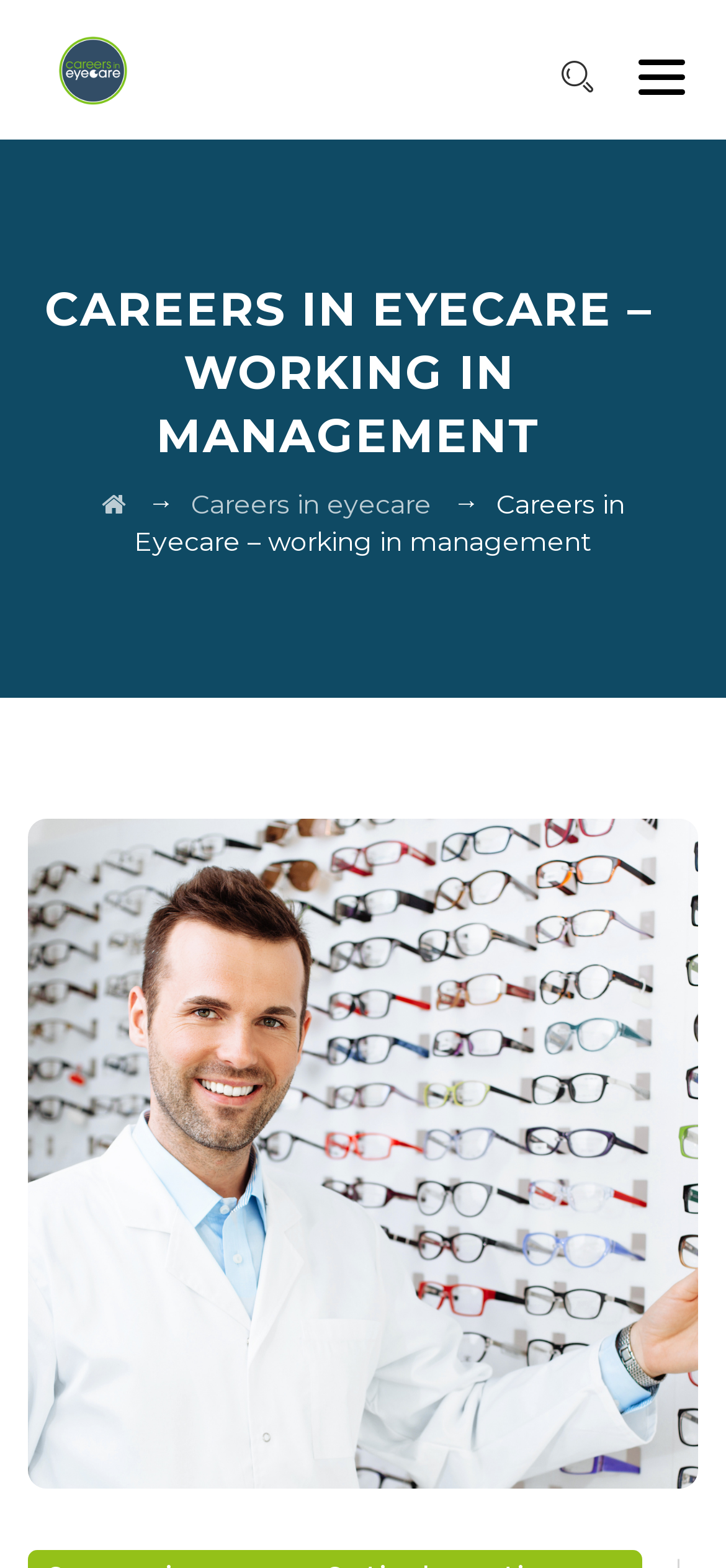Extract the main title from the webpage and generate its text.

CAREERS IN EYECARE – WORKING IN MANAGEMENT